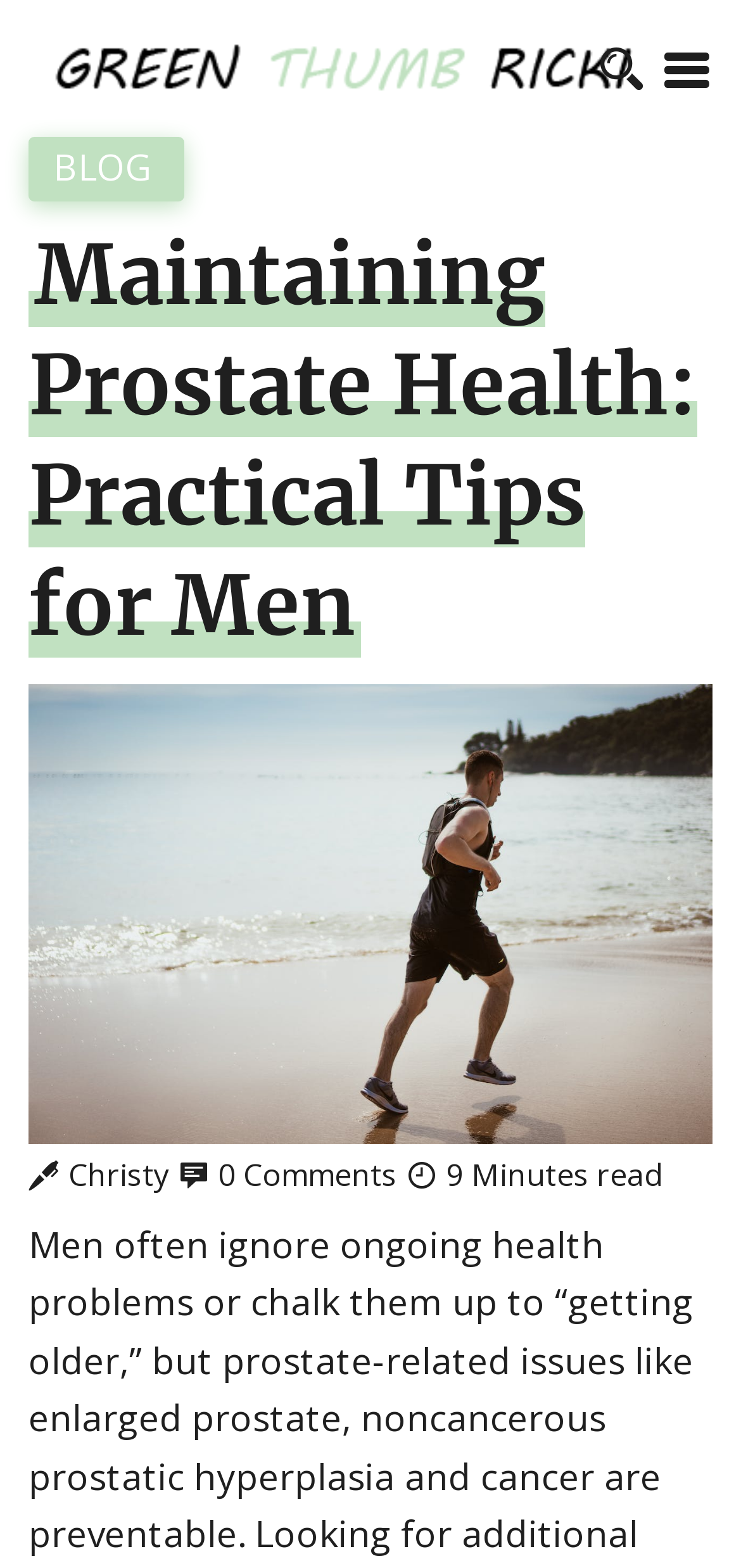Identify the bounding box for the UI element described as: "Blog". Ensure the coordinates are four float numbers between 0 and 1, formatted as [left, top, right, bottom].

[0.072, 0.091, 0.203, 0.123]